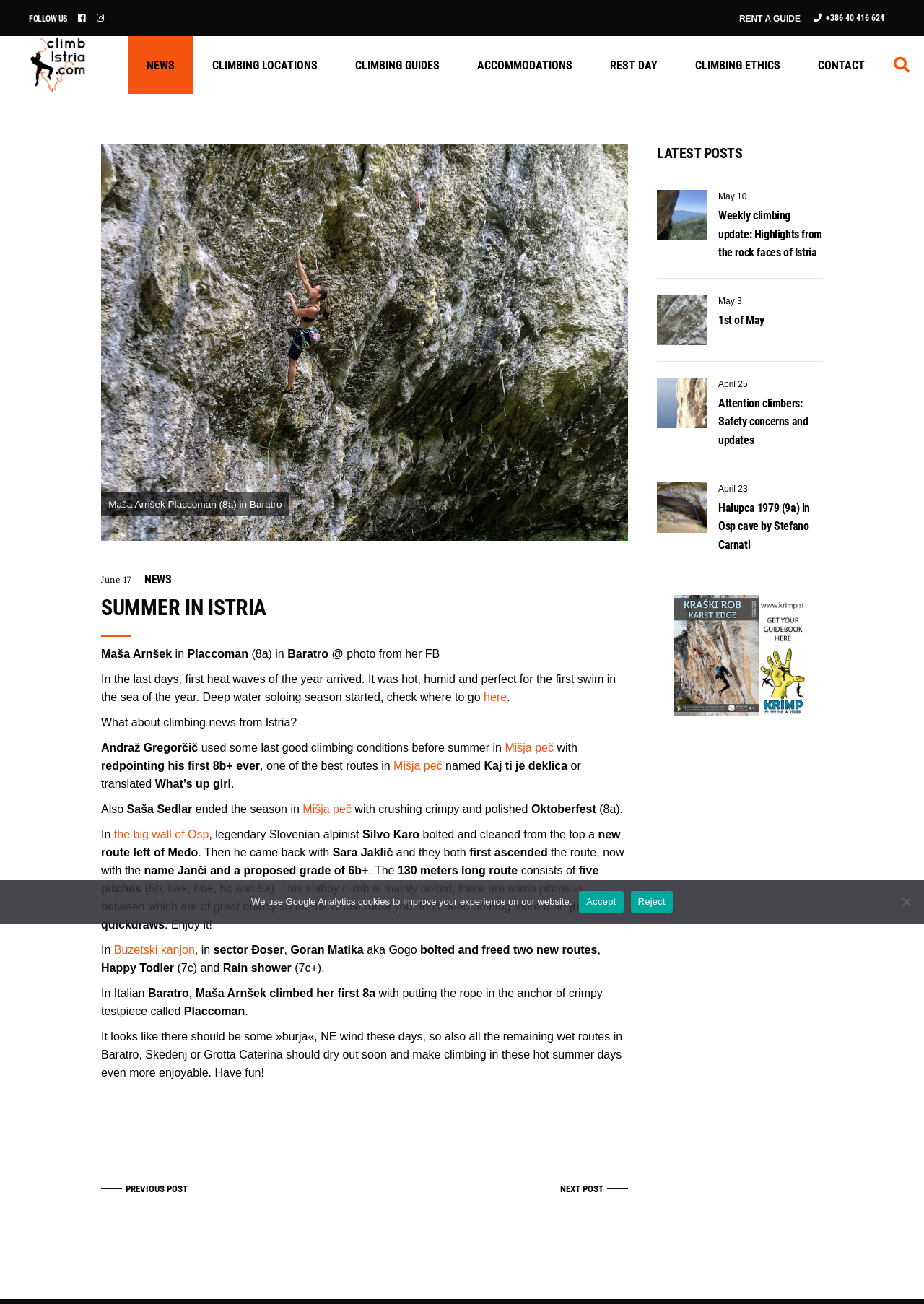Find the bounding box coordinates of the area to click in order to follow the instruction: "Contact Celeste Scholz".

None